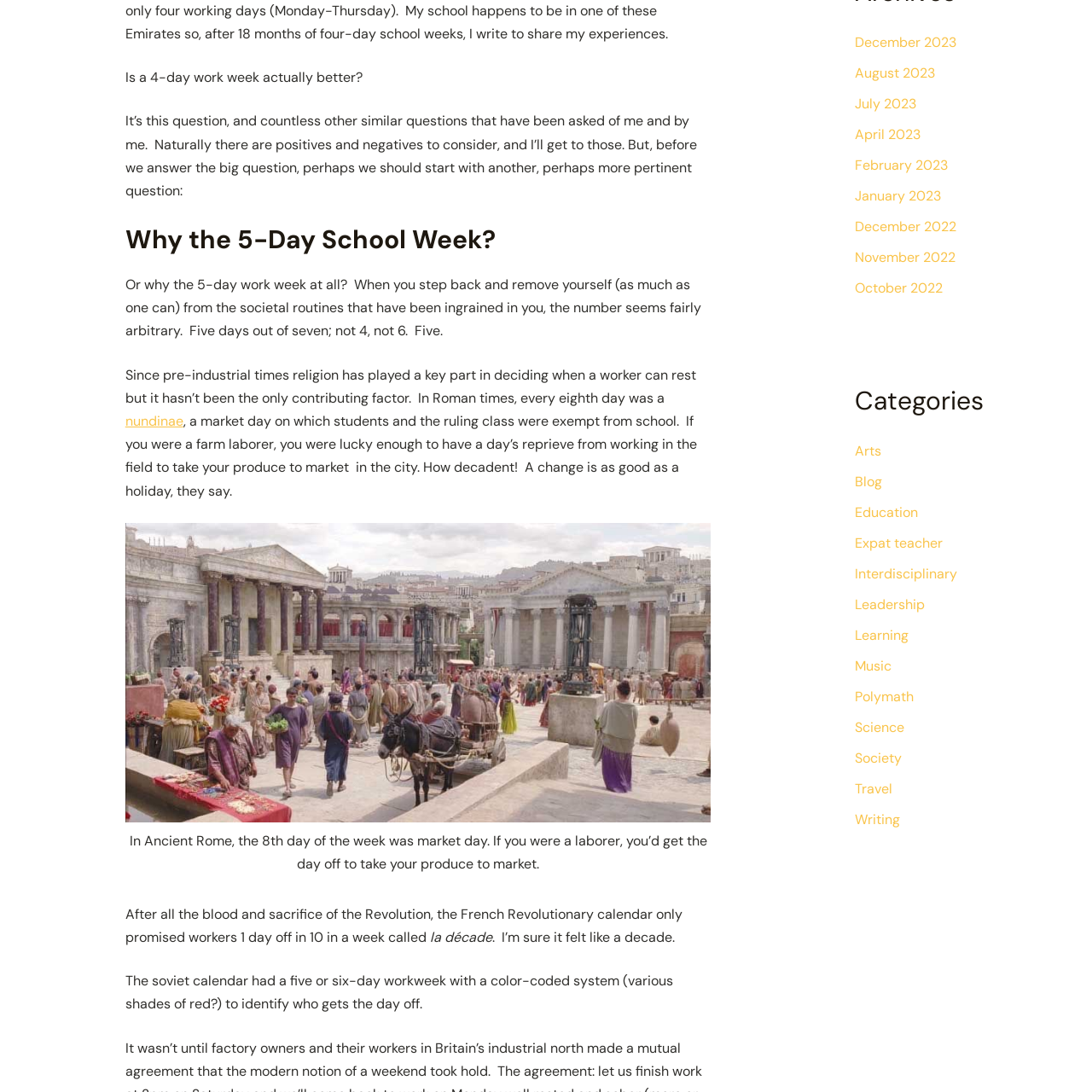Please respond to the question using a single word or phrase:
What was the purpose of the 8th day in ancient Rome?

Market day